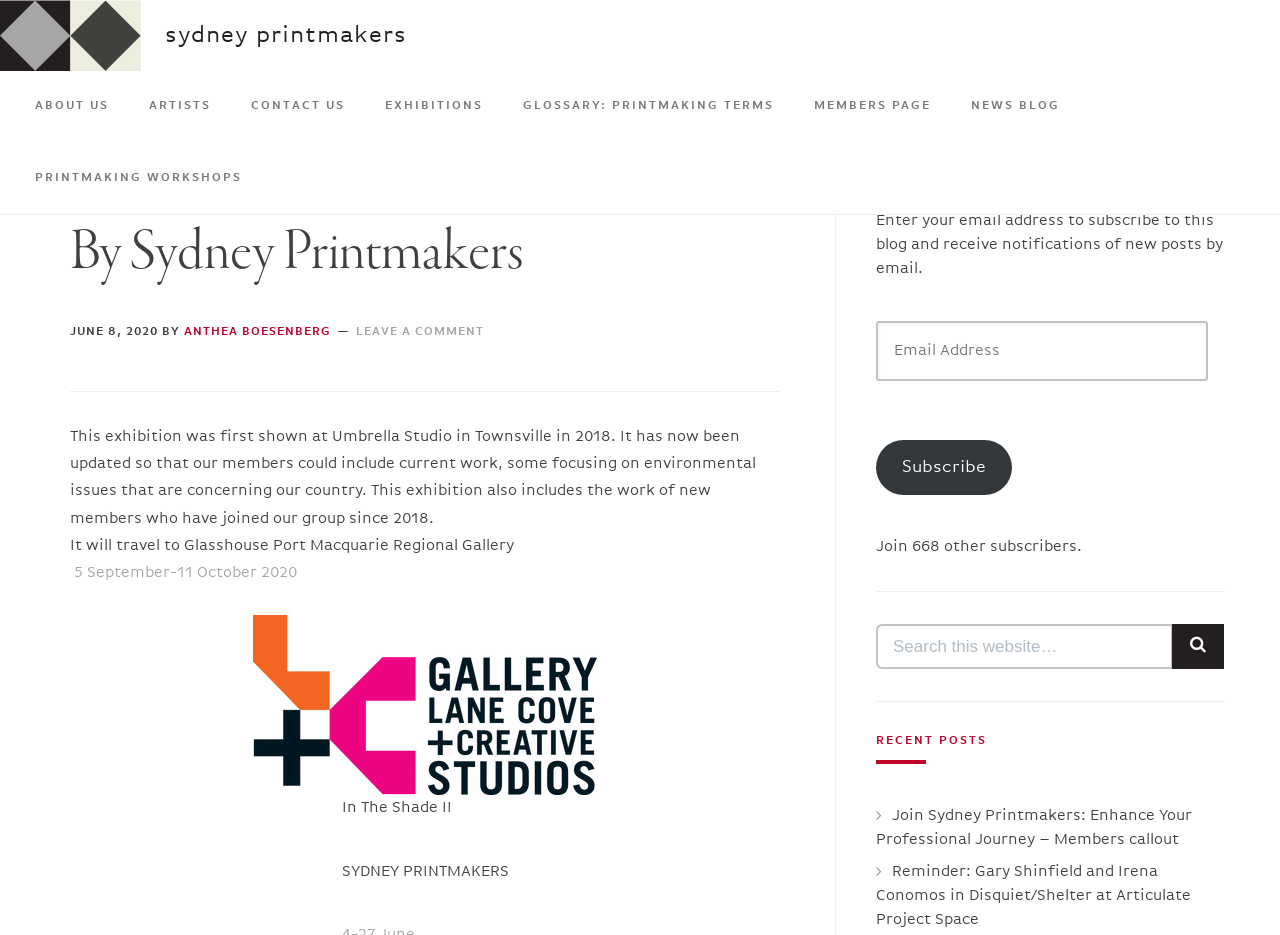Can you find the bounding box coordinates for the UI element given this description: "Subscribe"? Provide the coordinates as four float numbers between 0 and 1: [left, top, right, bottom].

[0.684, 0.471, 0.791, 0.53]